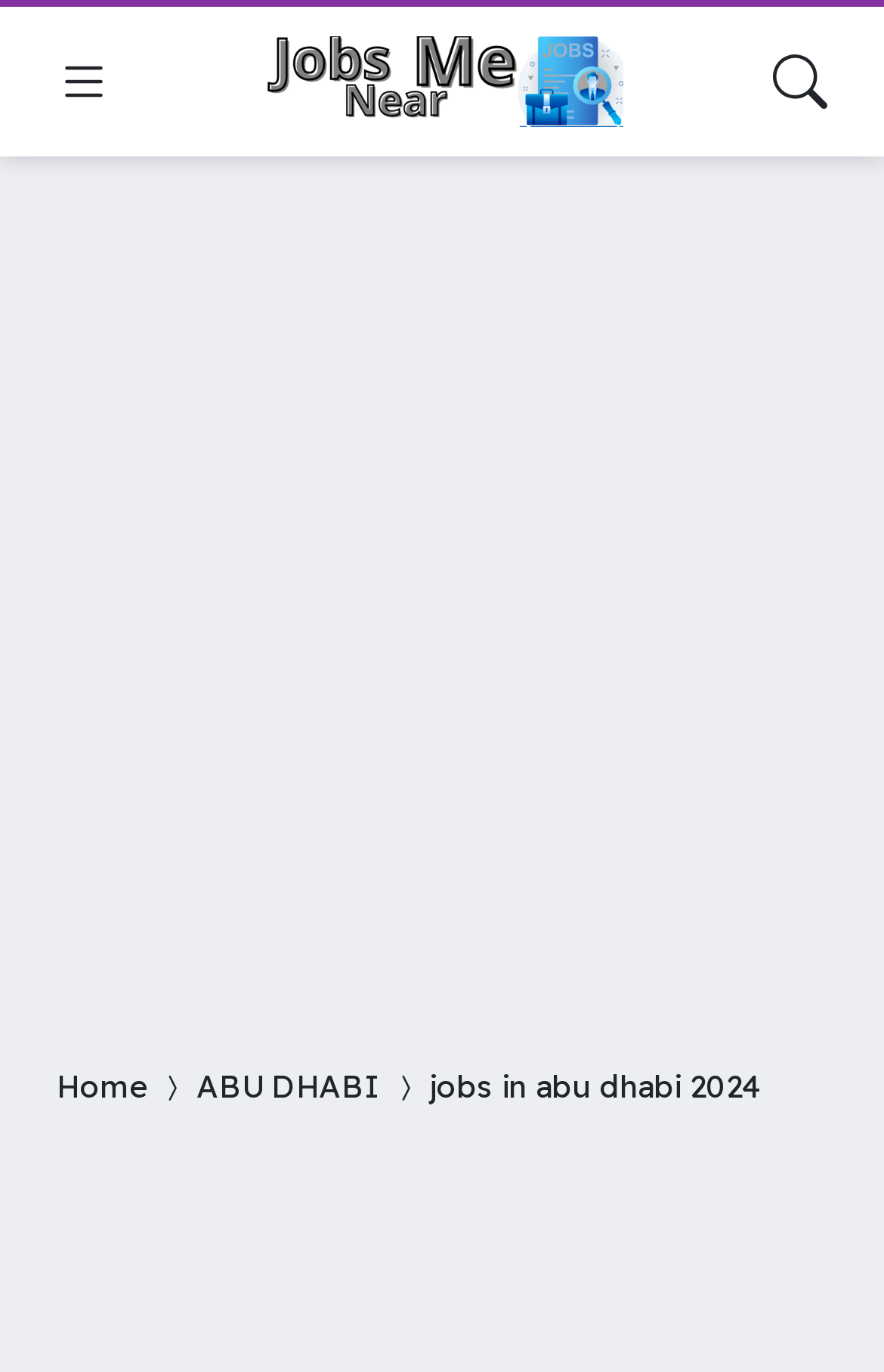For the element described, predict the bounding box coordinates as (top-left x, top-left y, bottom-right x, bottom-right y). All values should be between 0 and 1. Element description: jobs near me

[0.295, 0.026, 0.705, 0.092]